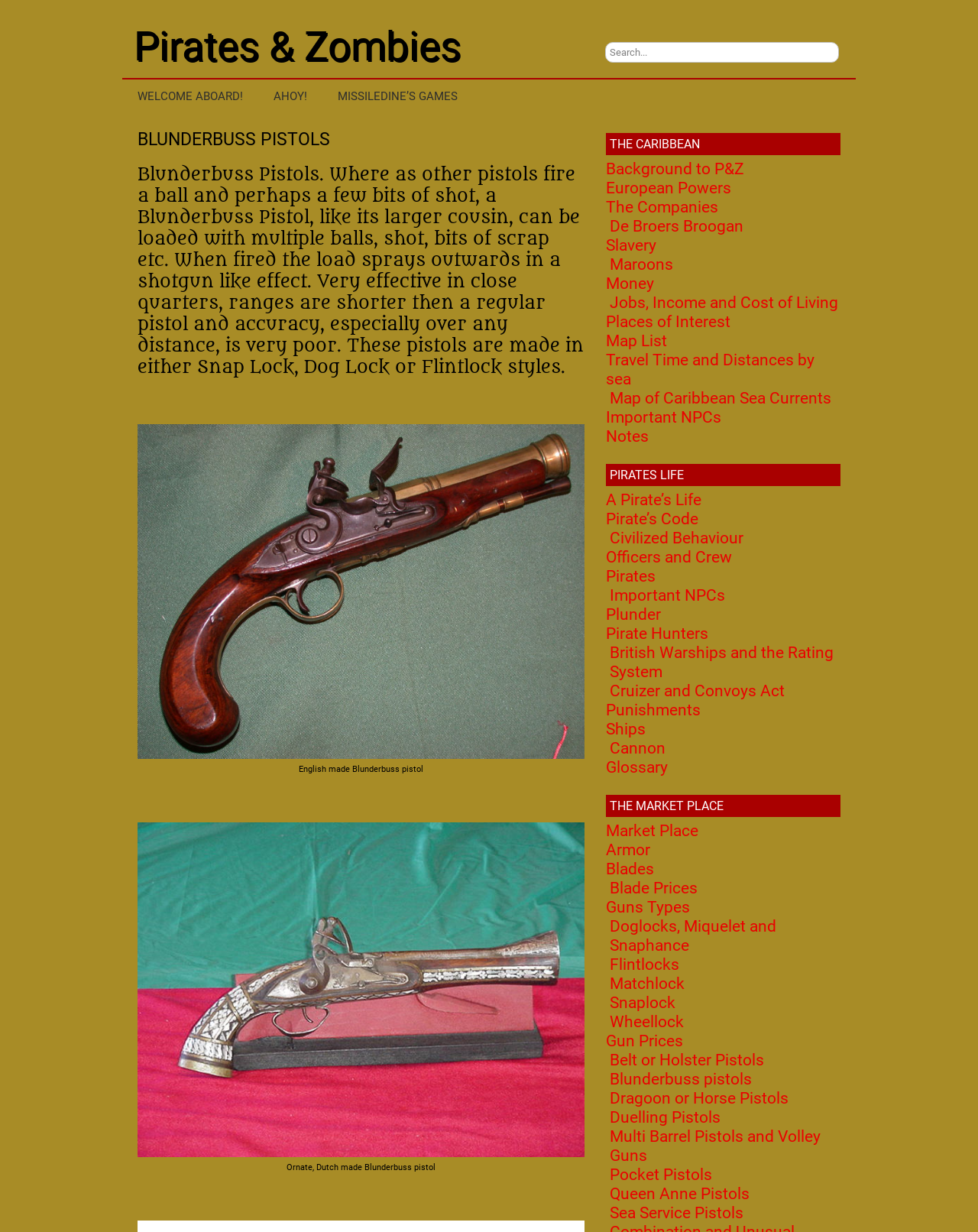Highlight the bounding box coordinates of the region I should click on to meet the following instruction: "View Blunderbuss pistols".

[0.623, 0.868, 0.769, 0.883]